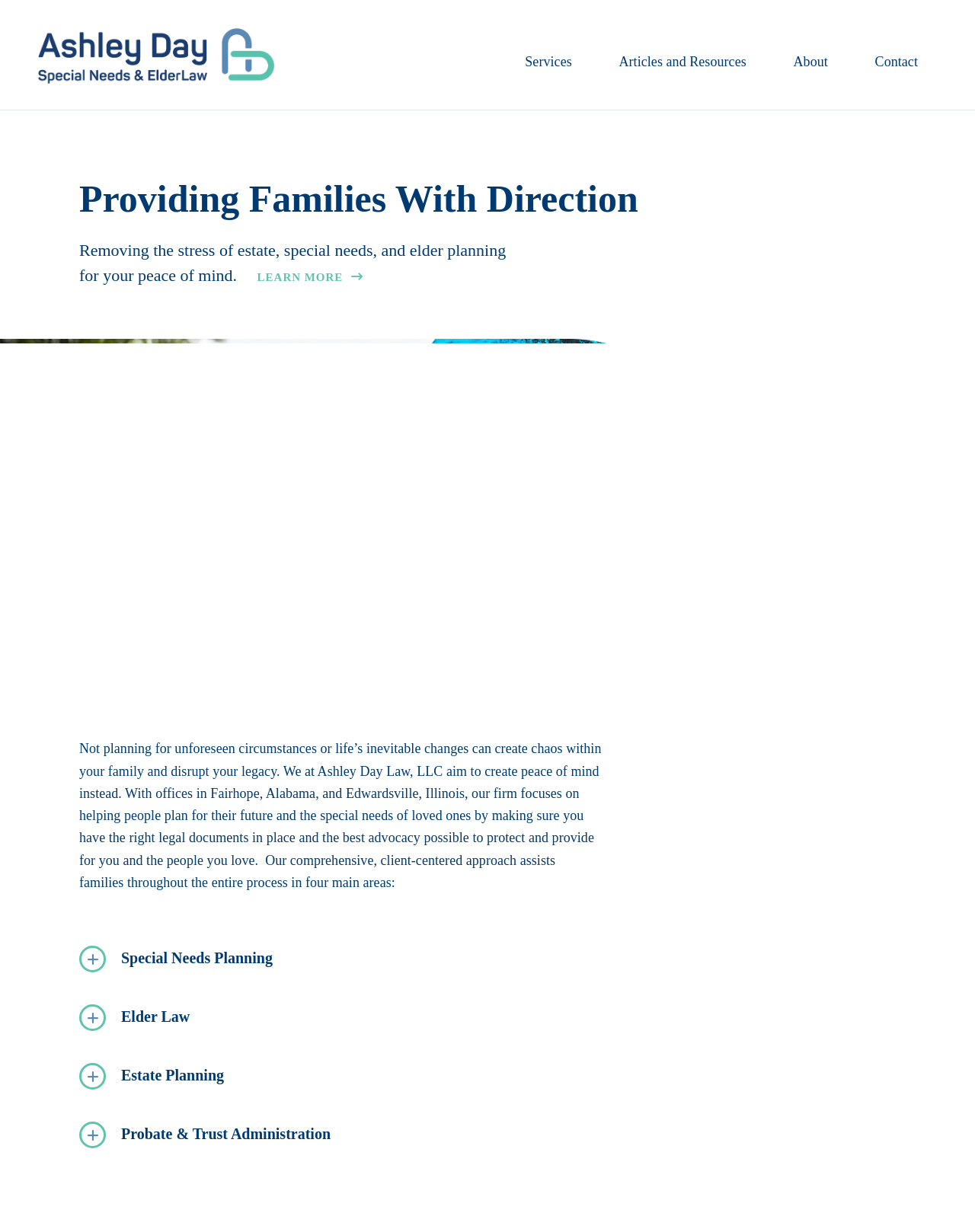What are the four main areas of focus for the law firm?
Refer to the image and provide a concise answer in one word or phrase.

Special Needs Planning, Elder Law, Estate Planning, Probate & Trust Administration